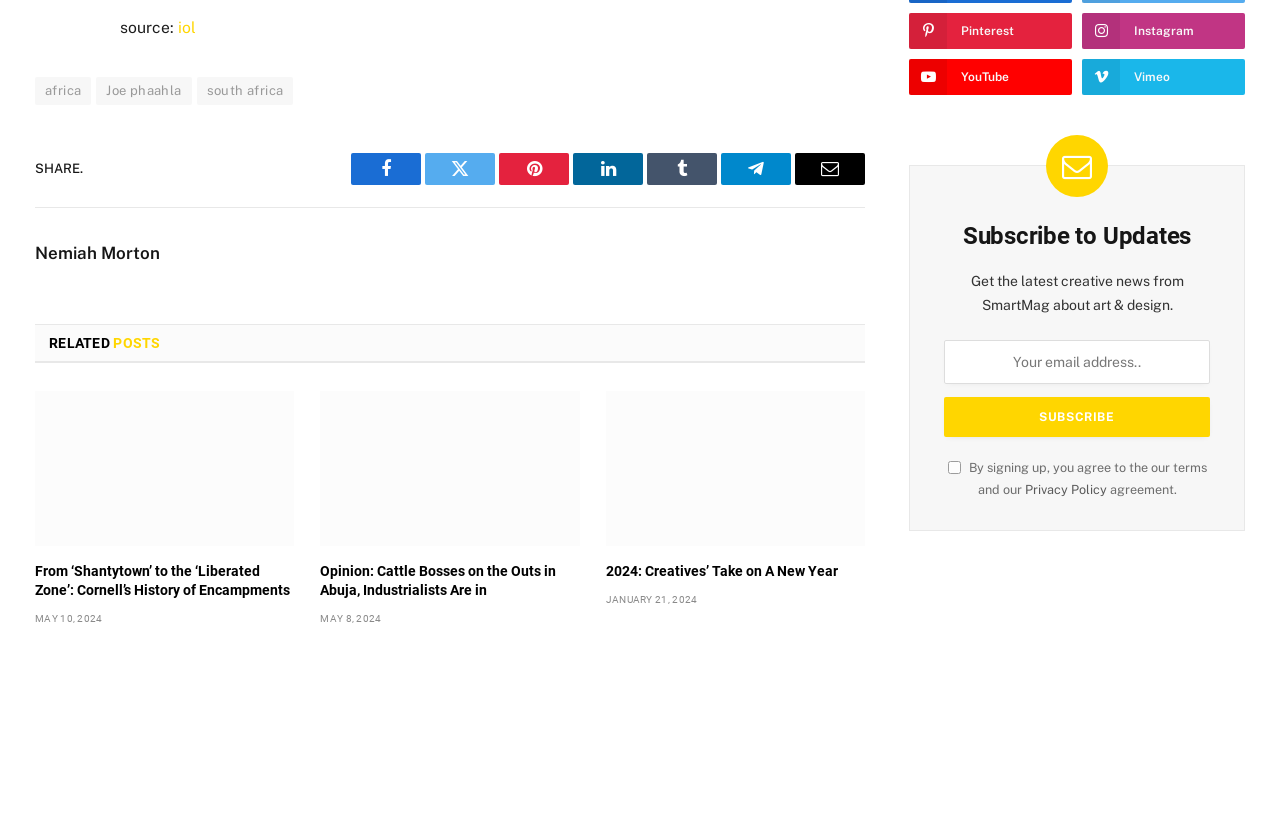Please locate the bounding box coordinates of the element that should be clicked to complete the given instruction: "Visit Joe Phaahla's page".

[0.075, 0.094, 0.15, 0.127]